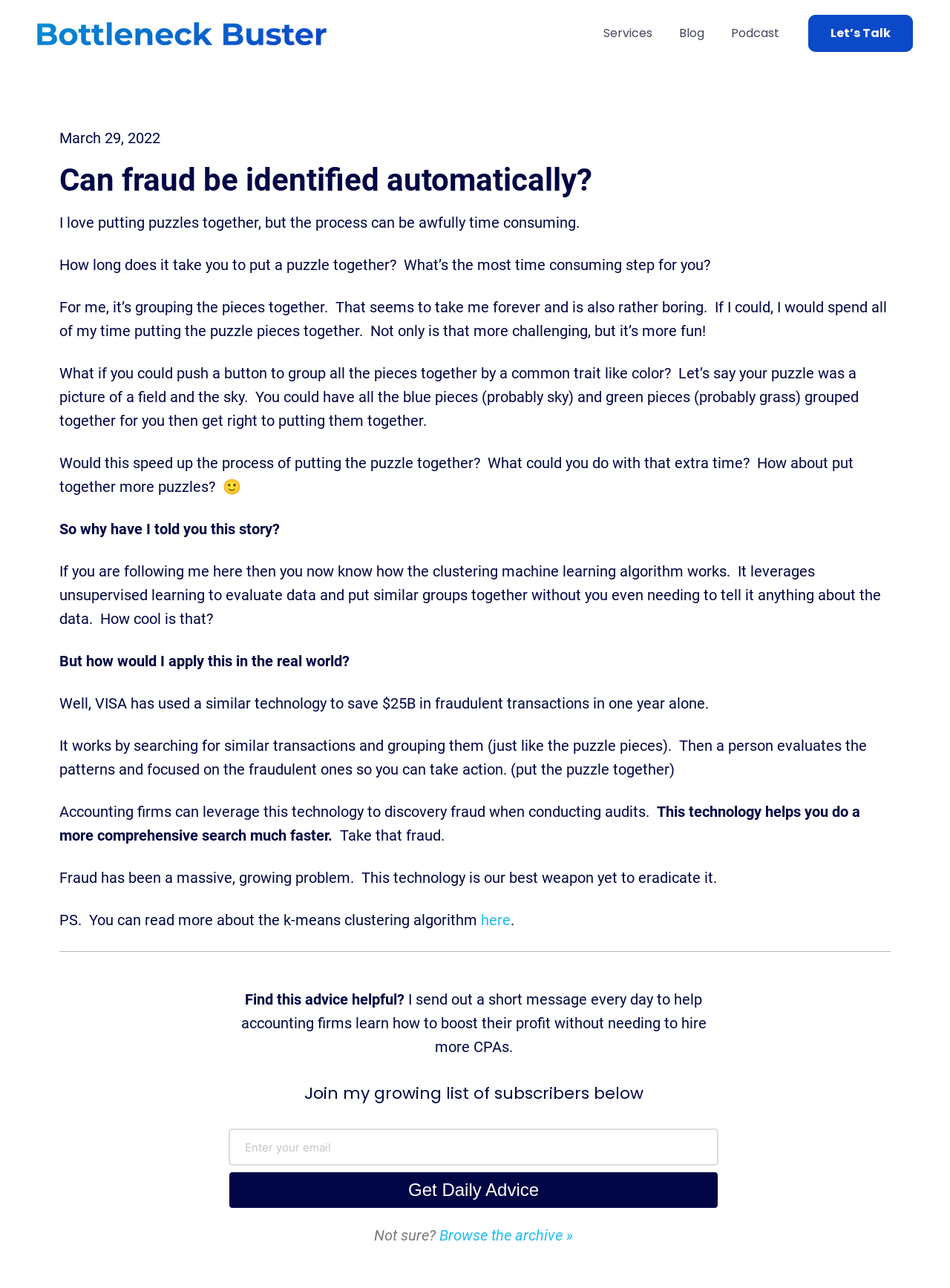What is the purpose of the clustering machine learning algorithm?
Could you answer the question with a detailed and thorough explanation?

The clustering machine learning algorithm is used to group similar data together without needing to tell it anything about the data. This is evident from the example of puzzle pieces being grouped together by color, and also from the text that explains how VISA used a similar technology to group similar transactions together.